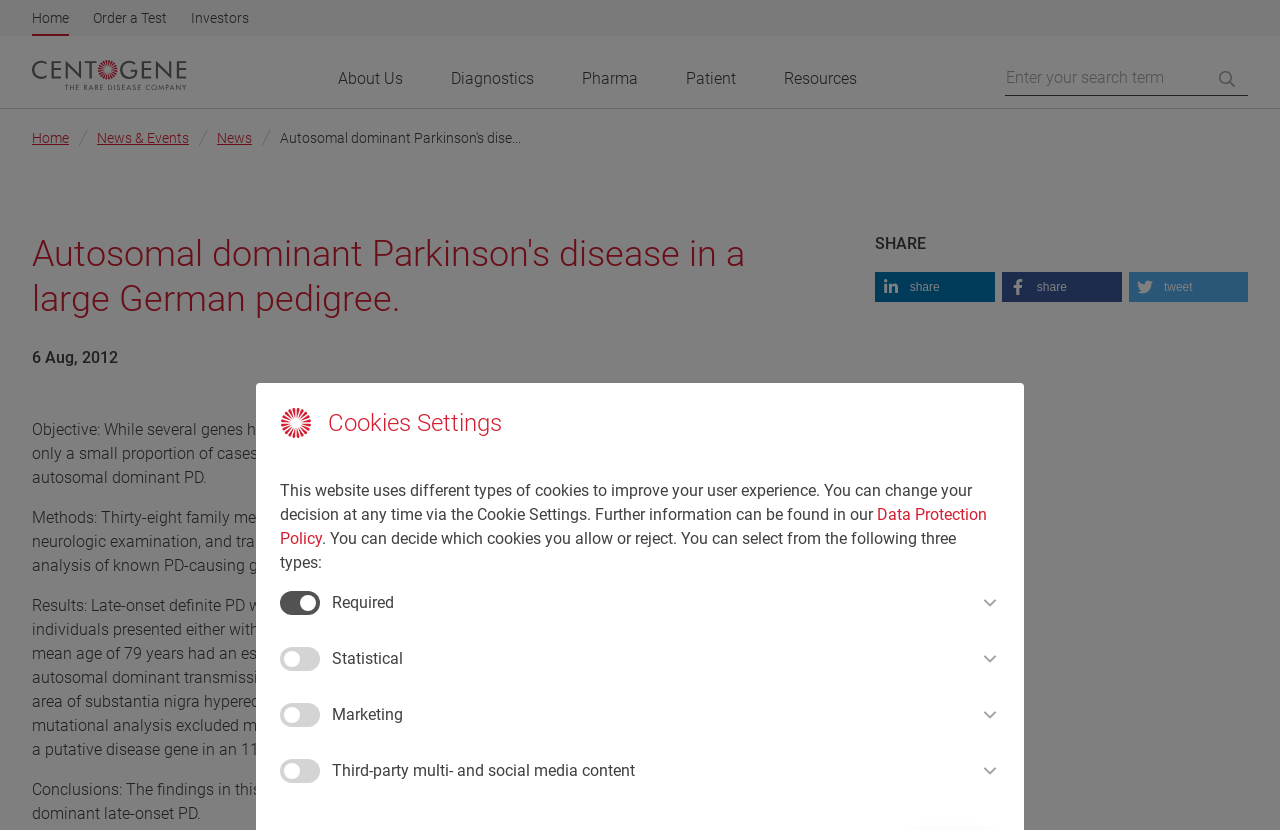Please give a concise answer to this question using a single word or phrase: 
What is the topic of the news article?

Autosomal dominant Parkinson's disease